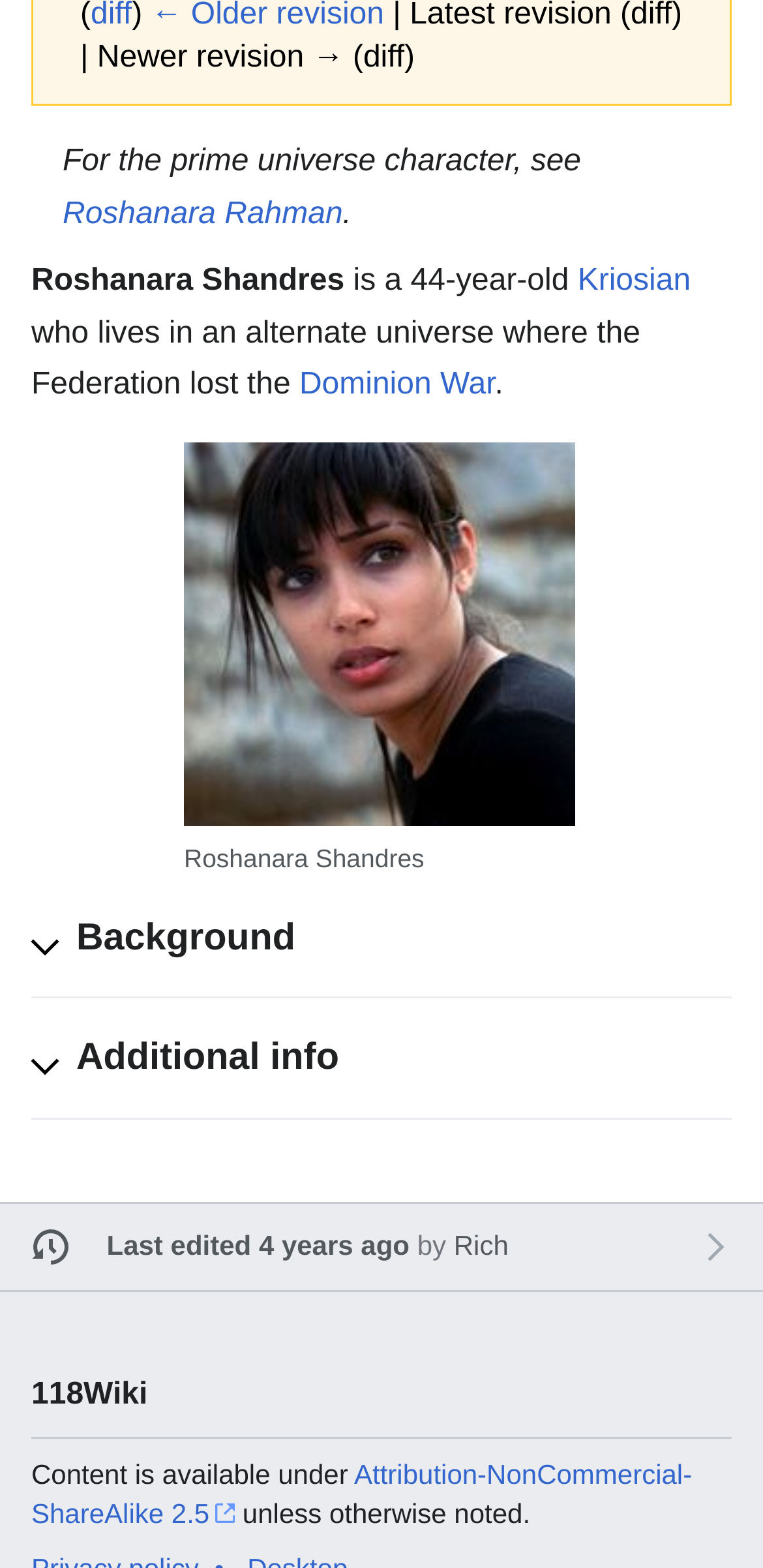Ascertain the bounding box coordinates for the UI element detailed here: "Dominion War". The coordinates should be provided as [left, top, right, bottom] with each value being a float between 0 and 1.

[0.392, 0.235, 0.648, 0.256]